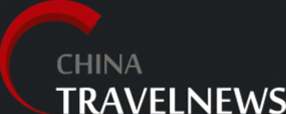Provide a single word or phrase answer to the question: 
How many words are in the logo text?

2